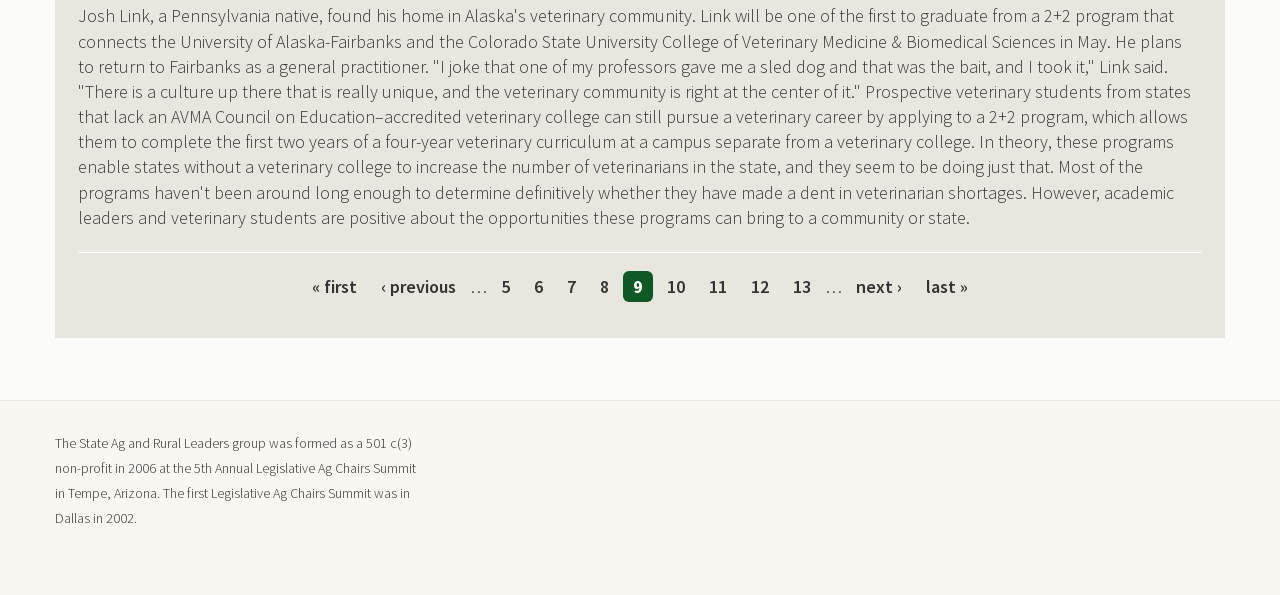What is Josh Link's profession?
Please respond to the question with as much detail as possible.

Based on the text, Josh Link is a Pennsylvania native who found his home in Alaska's veterinary community, and he will be one of the first to graduate from a 2+2 program that connects the University of Alaska-Fairbanks and the Colorado State University College of Veterinary Medicine & Biomedical Sciences.